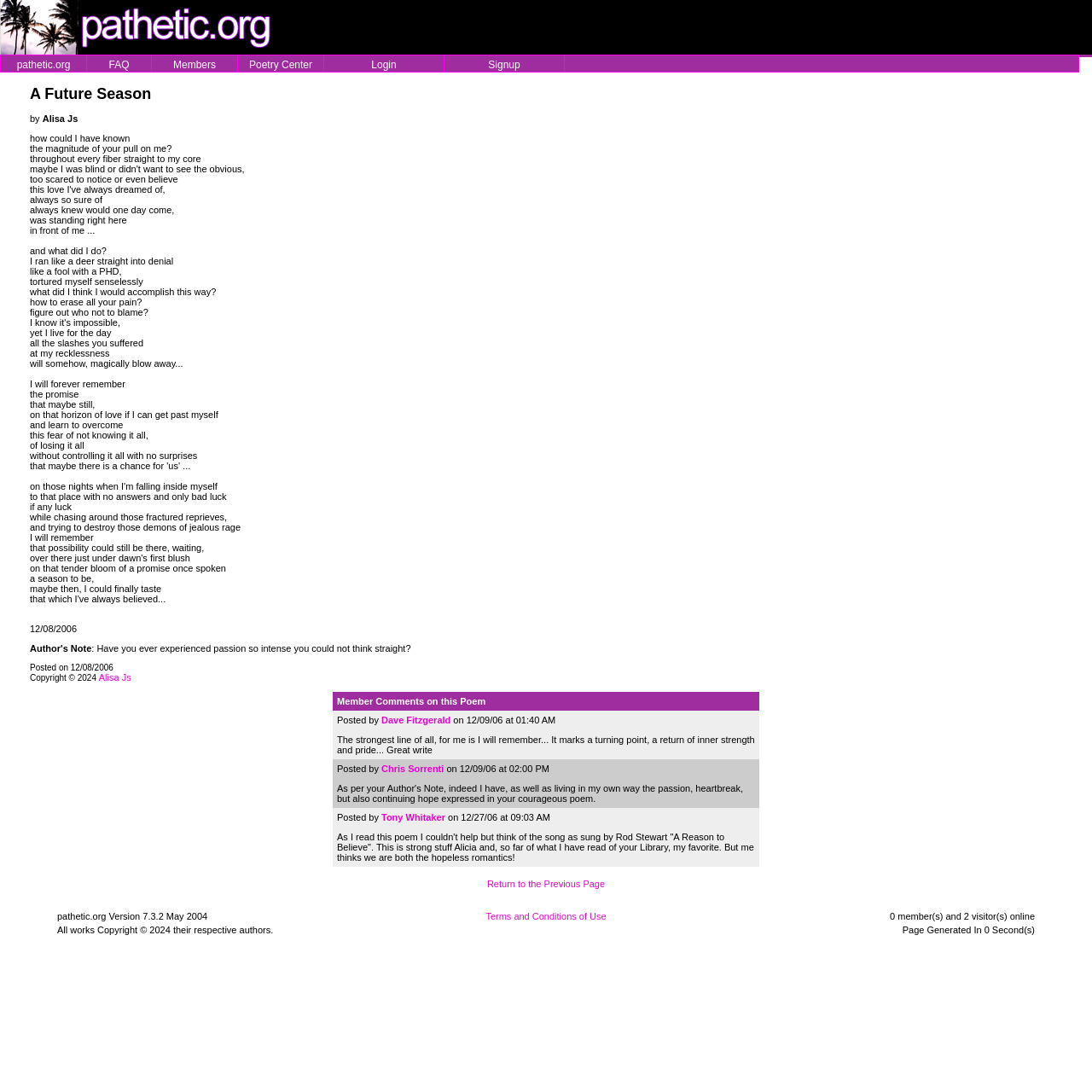What is the website's name?
Kindly offer a detailed explanation using the data available in the image.

The website's name is pathetic.org, which is mentioned at the top of the webpage and is also linked to the website's homepage.